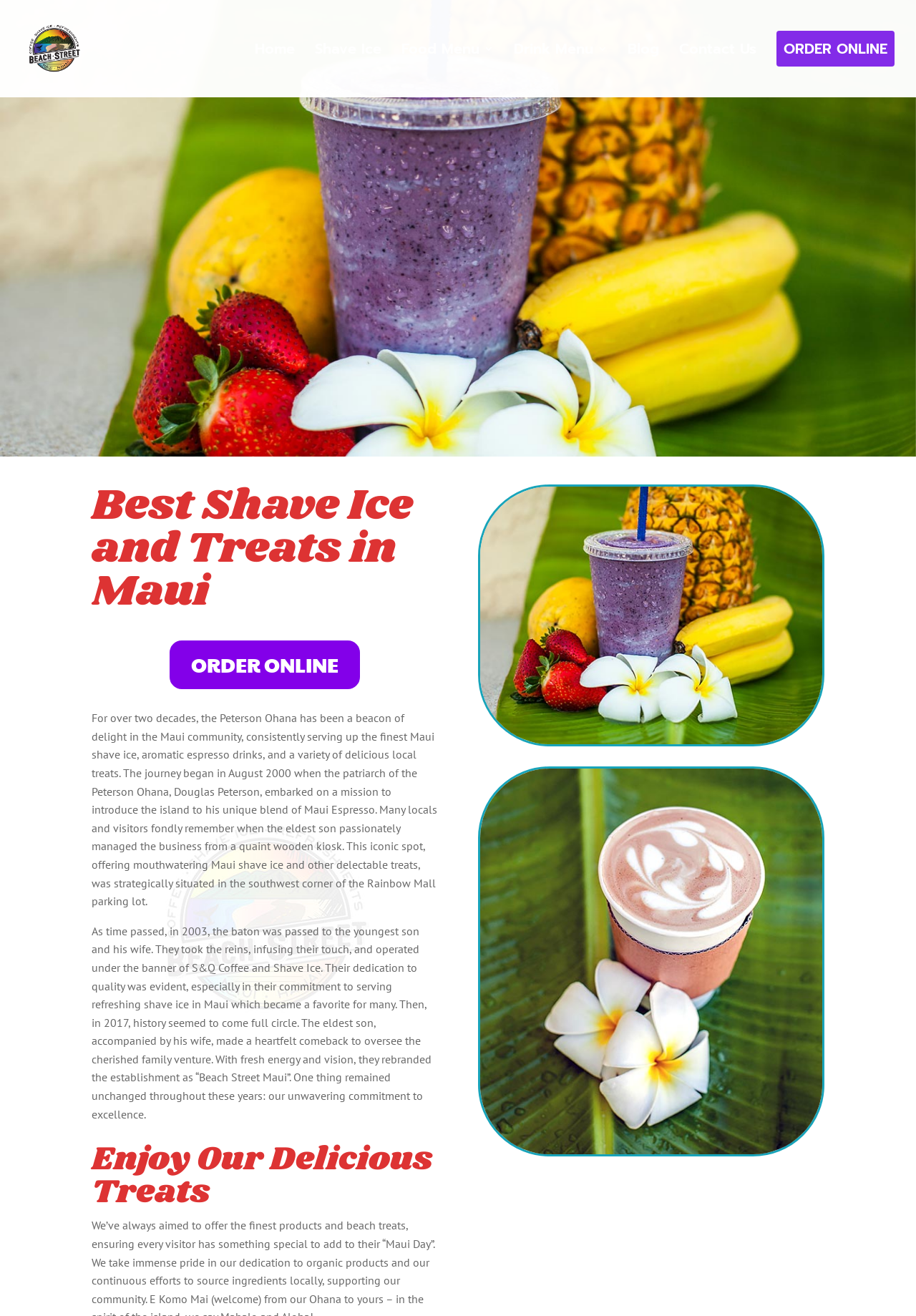How many menus are listed?
Carefully analyze the image and provide a thorough answer to the question.

The webpage lists two menus: 'Food Menu 3' and 'Drink Menu 3', which can be found in the links on the top navigation bar.